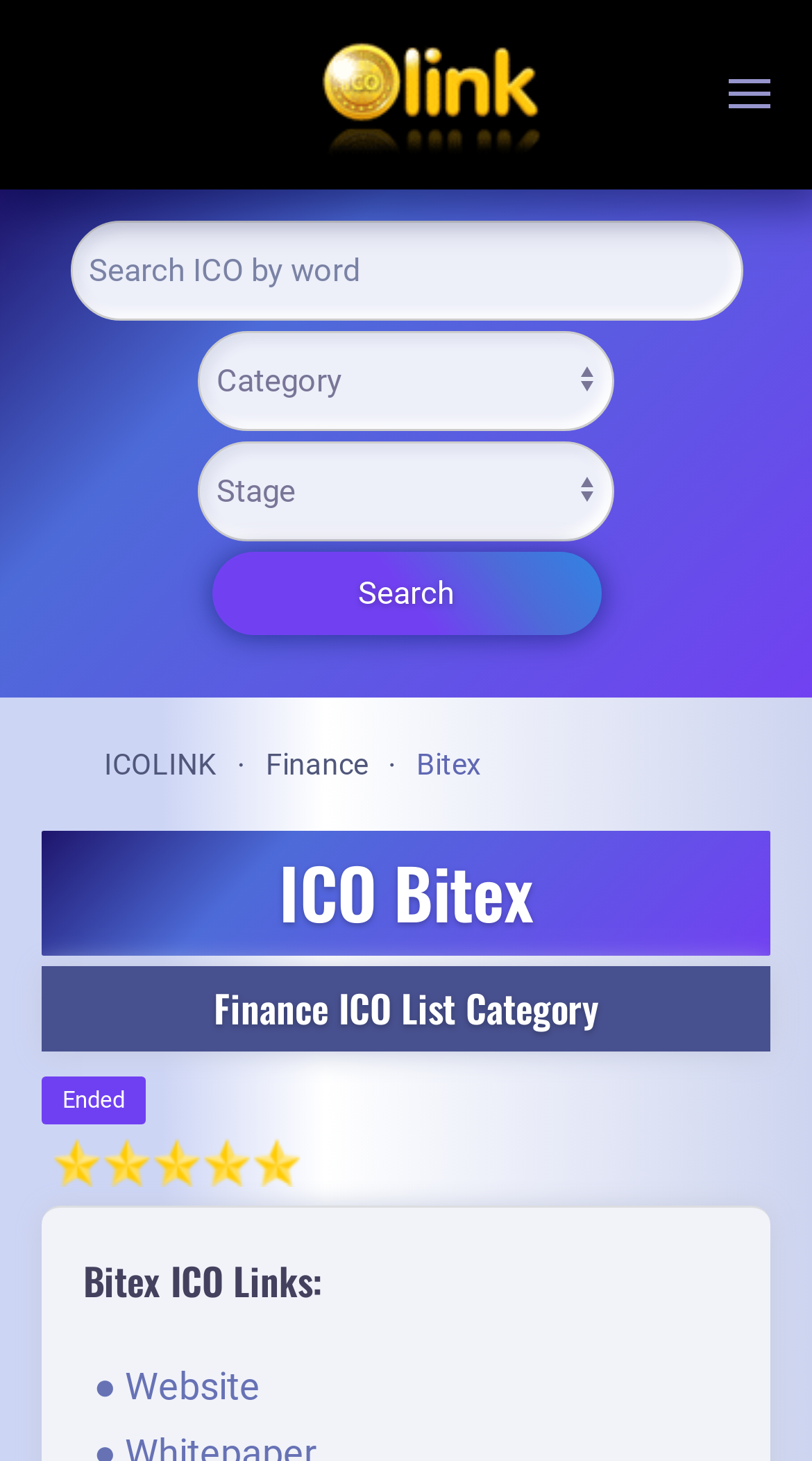Determine the bounding box for the UI element as described: "Living Gossip". The coordinates should be represented as four float numbers between 0 and 1, formatted as [left, top, right, bottom].

None